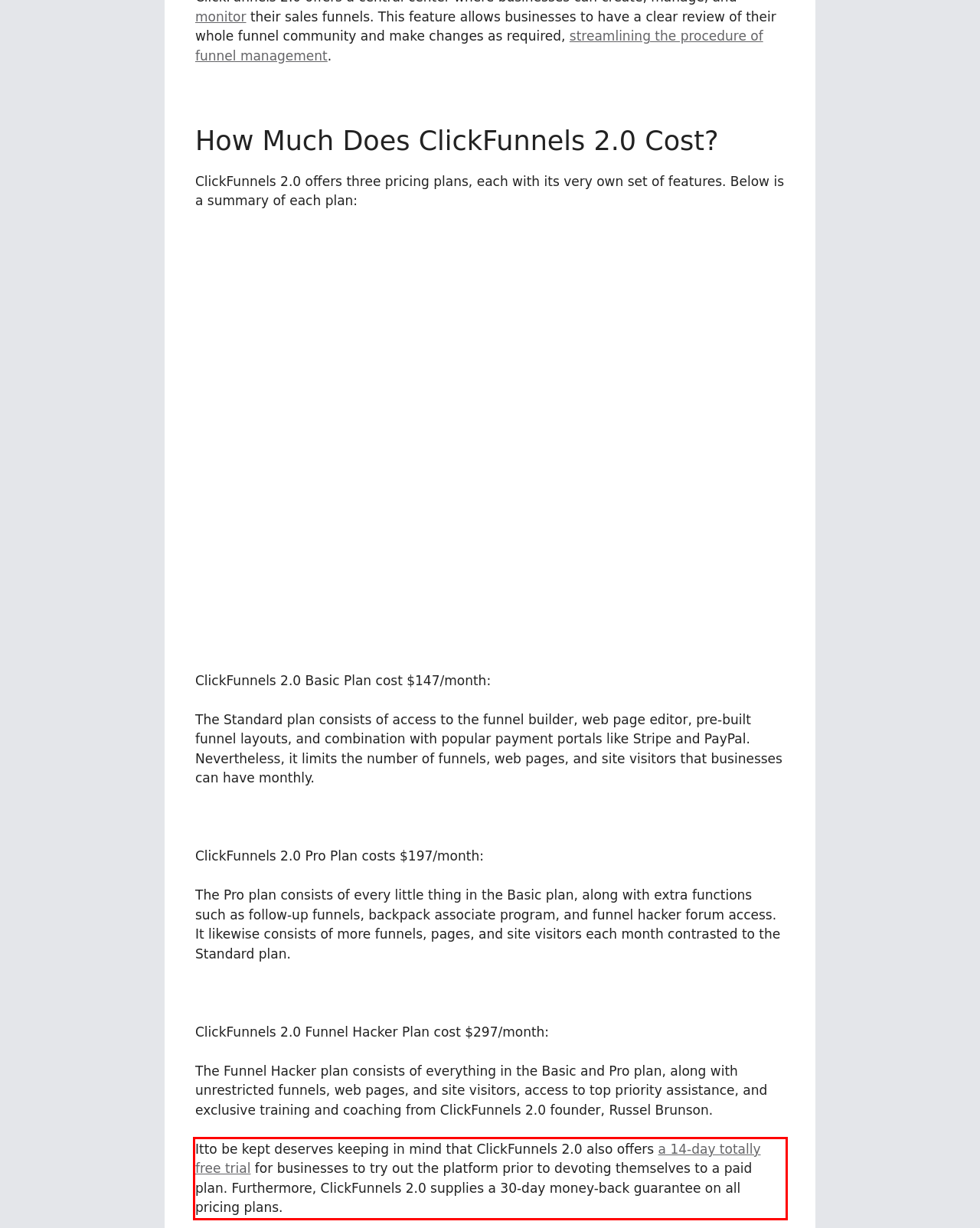You are provided with a screenshot of a webpage that includes a UI element enclosed in a red rectangle. Extract the text content inside this red rectangle.

Itto be kept deserves keeping in mind that ClickFunnels 2.0 also offers a 14-day totally free trial for businesses to try out the platform prior to devoting themselves to a paid plan. Furthermore, ClickFunnels 2.0 supplies a 30-day money-back guarantee on all pricing plans. Amit Sharma Upwork ClickFunnels 2.0